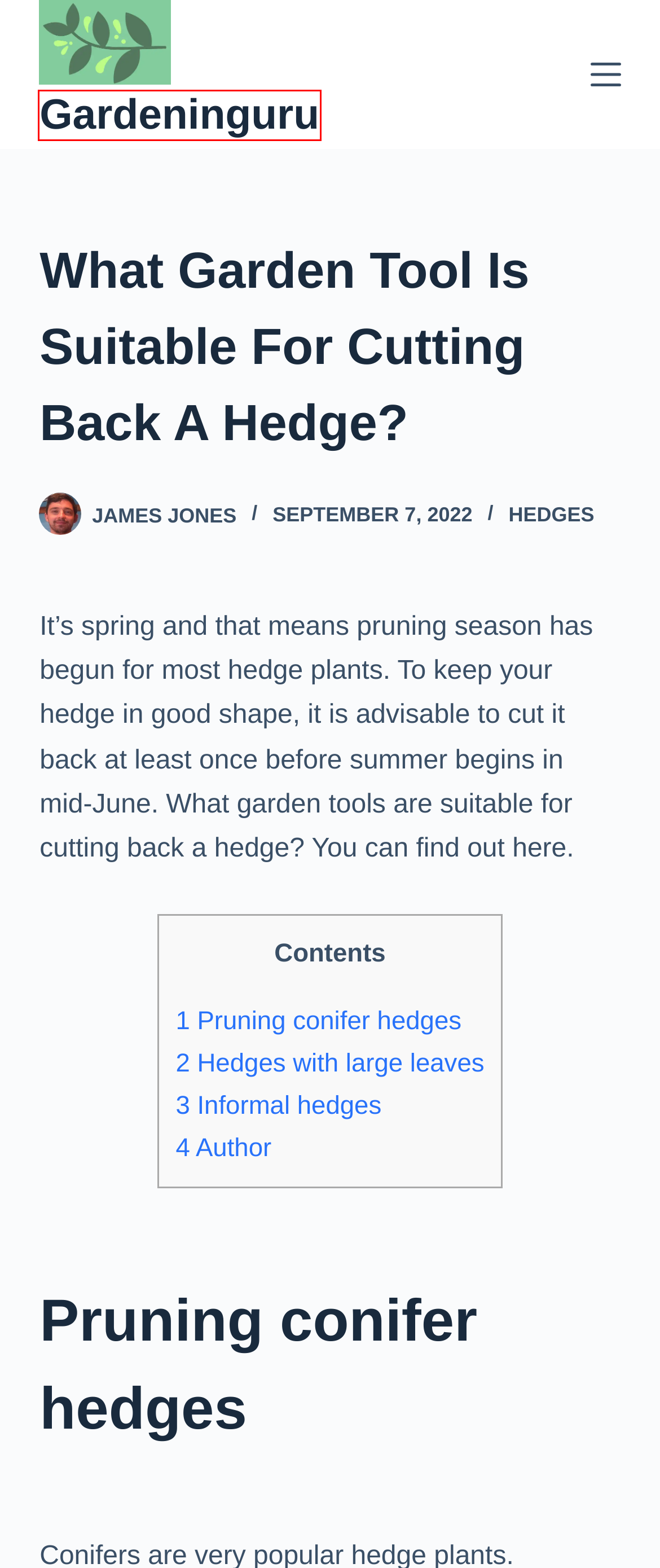A screenshot of a webpage is given with a red bounding box around a UI element. Choose the description that best matches the new webpage shown after clicking the element within the red bounding box. Here are the candidates:
A. How Do You Rejuvenate A Hedge? - Gardeninguru
B. James Jones – Gardeninguru
C. How Fast Do Conifers Grow? - Gardeninguru
D. The Thuja In Comparison With Other Conifers - Gardeninguru
E. Hedges - Gardeninguru
F. How Far Can I Cut Back A Hedge? - Gardeninguru
G. Why Are Conifers Good For Privacy Hedge? - Gardeninguru
H. Practical And Helpful Gardening Tips: Fully Researched And Scientific Based - Gardeninguru

H